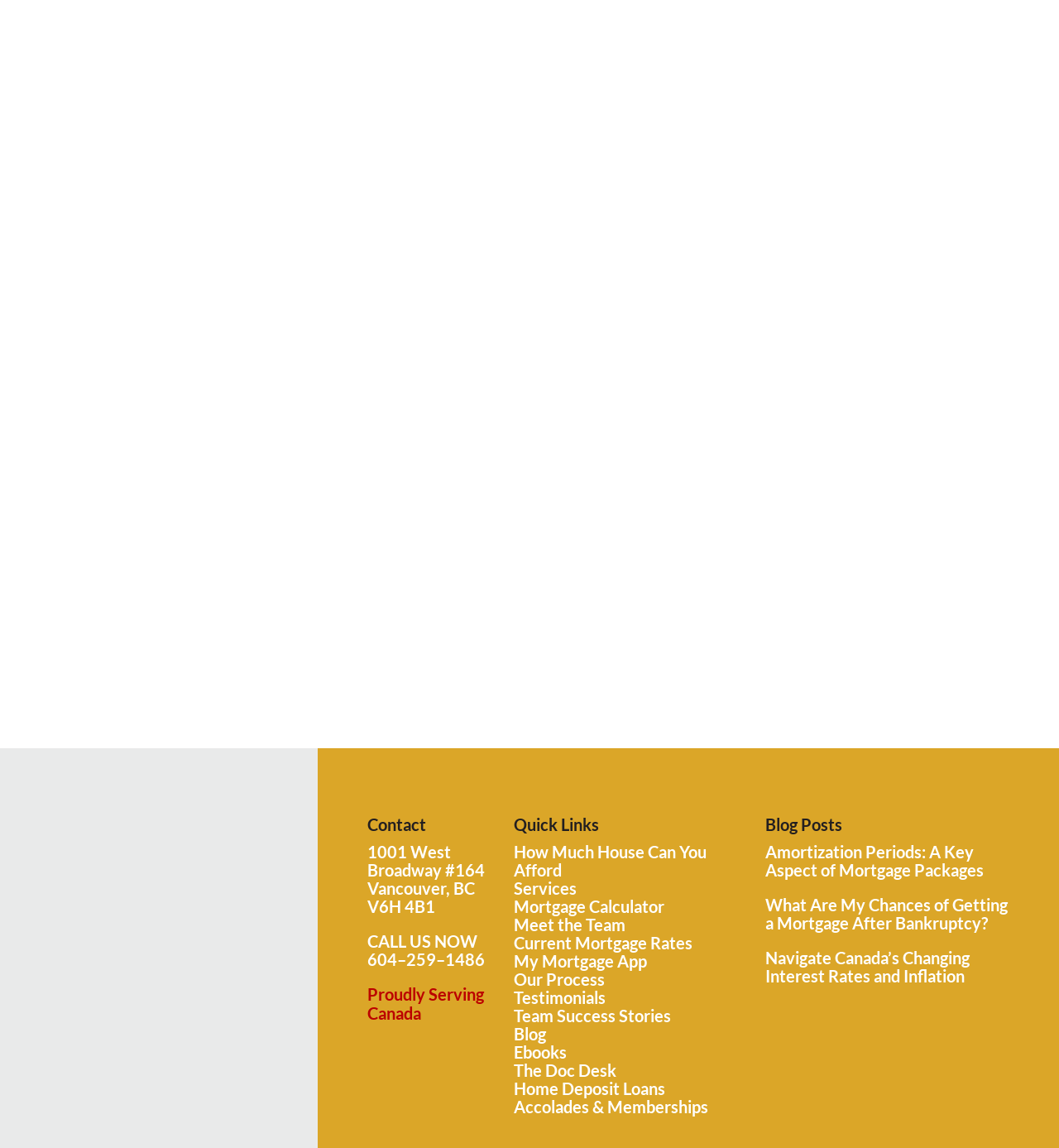Please determine the bounding box coordinates of the clickable area required to carry out the following instruction: "Learn how much house you can afford". The coordinates must be four float numbers between 0 and 1, represented as [left, top, right, bottom].

[0.485, 0.733, 0.667, 0.767]